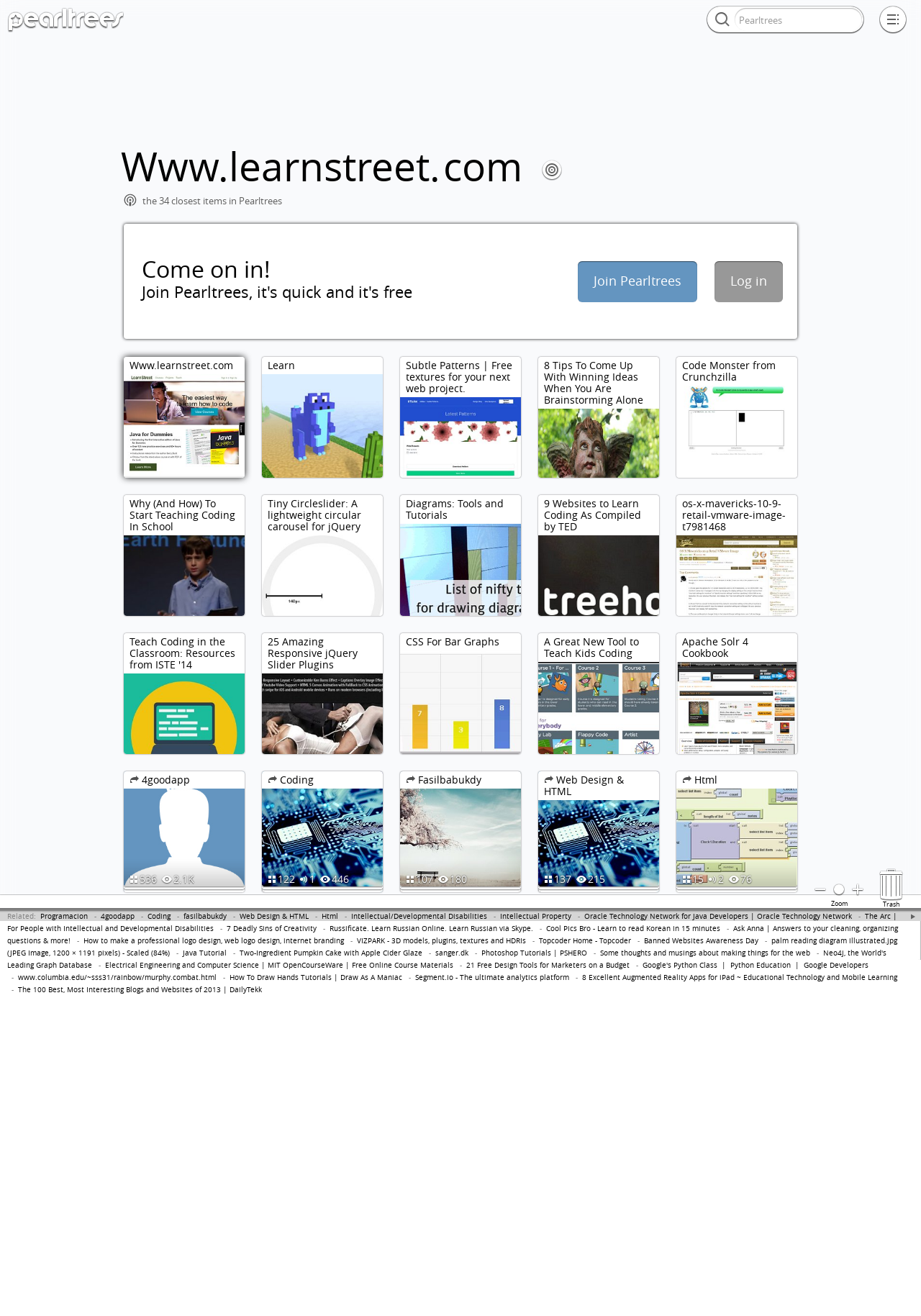Please analyze the image and provide a thorough answer to the question:
What is the name of the website?

I determined the name of the website by looking at the top-level element 'Www.learnstreet.com | Pearltrees' which indicates that the website is Pearltrees.